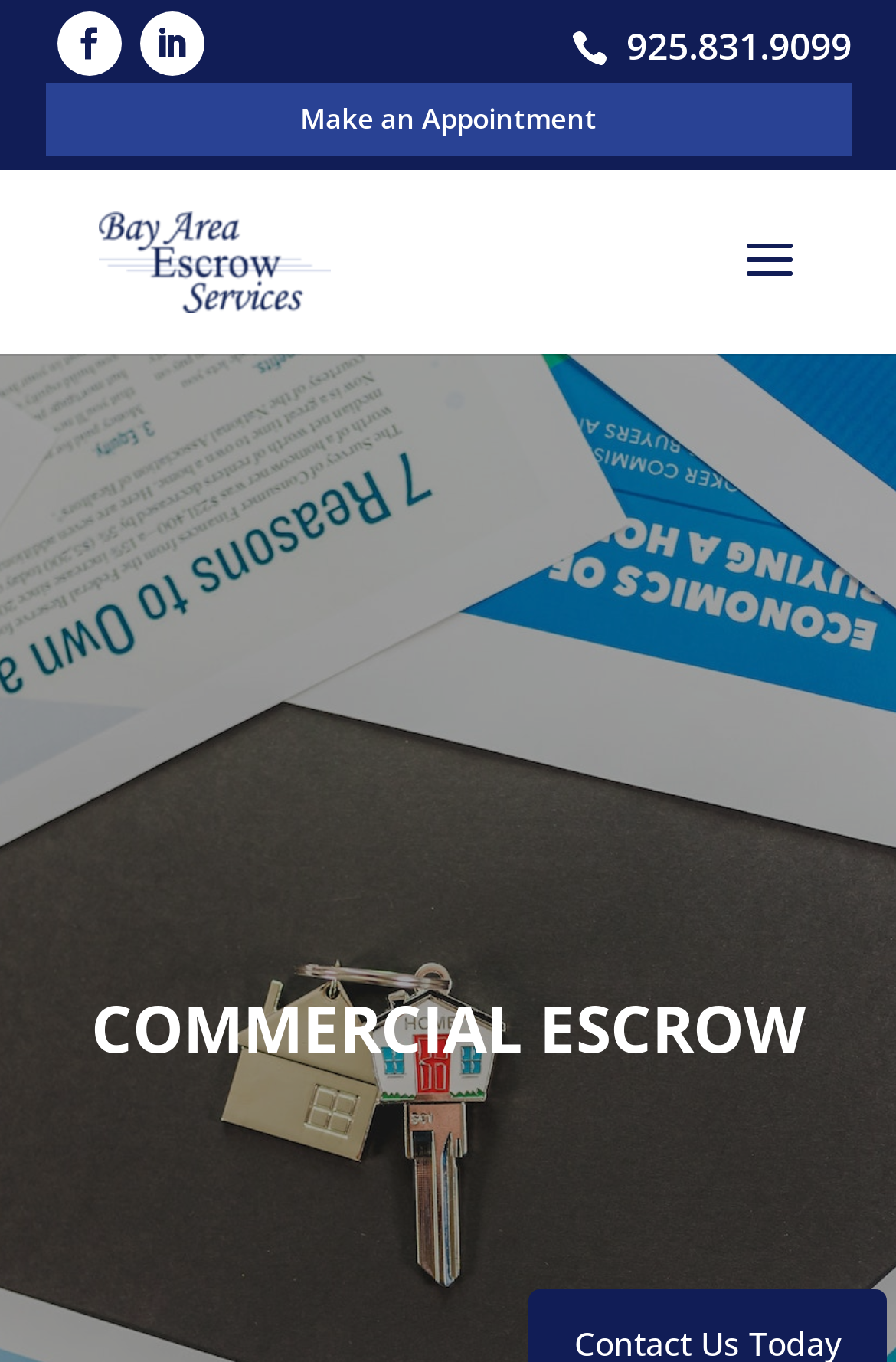Please determine the bounding box coordinates, formatted as (top-left x, top-left y, bottom-right x, bottom-right y), with all values as floating point numbers between 0 and 1. Identify the bounding box of the region described as: alt="Bay Area Escrow Services"

[0.11, 0.173, 0.369, 0.205]